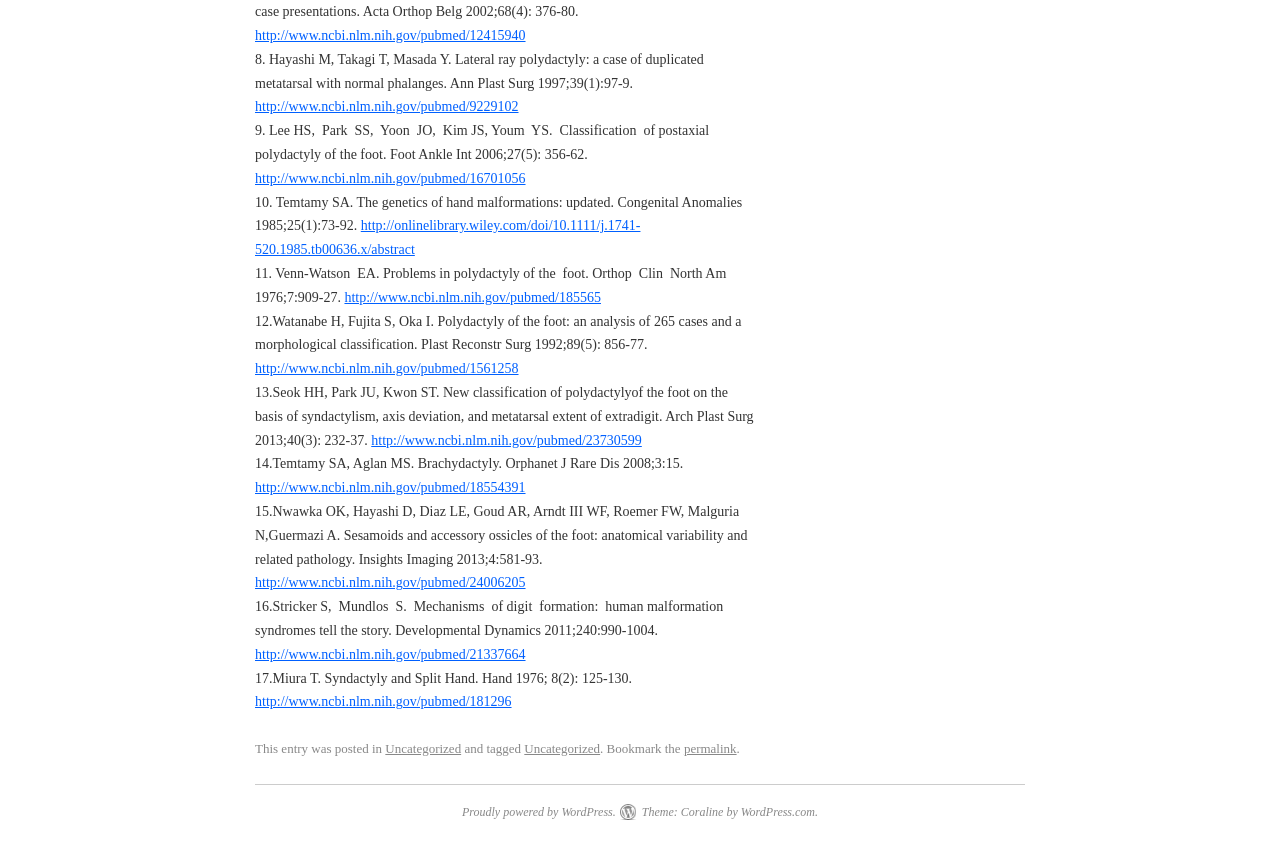Locate the bounding box coordinates of the element that needs to be clicked to carry out the instruction: "Access the article by Lee HS et al on postaxial polydactyly of the foot". The coordinates should be given as four float numbers ranging from 0 to 1, i.e., [left, top, right, bottom].

[0.199, 0.202, 0.411, 0.22]